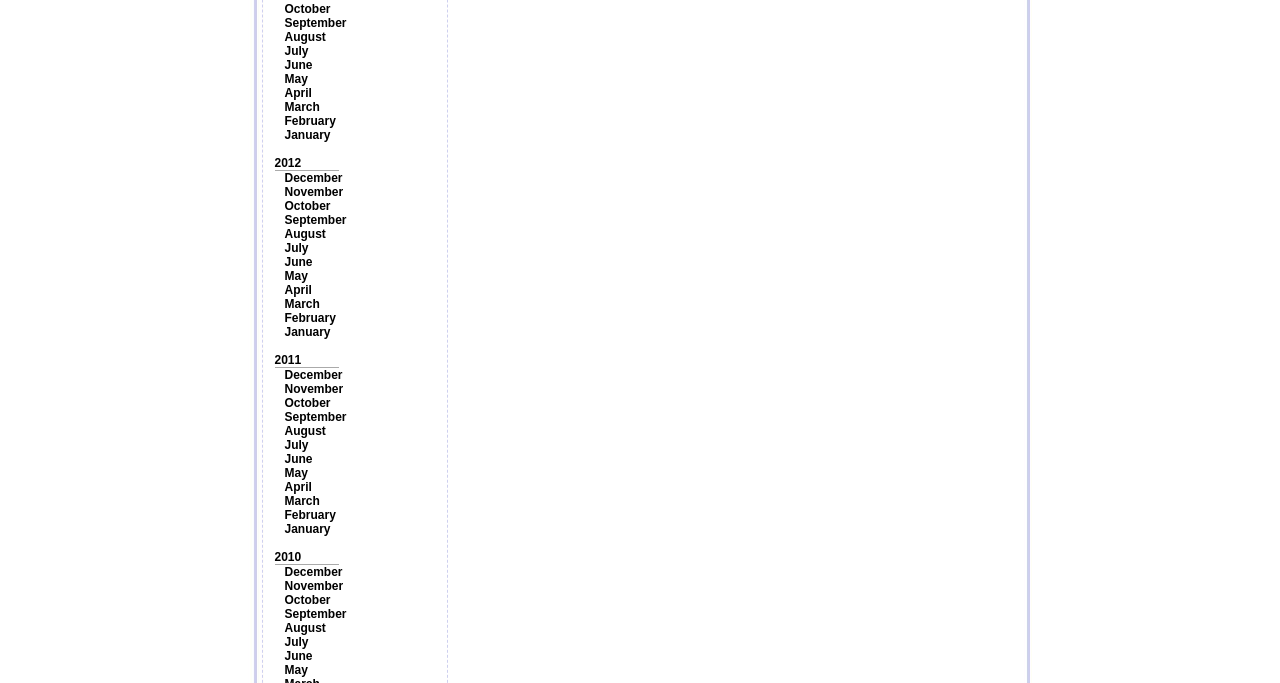Locate and provide the bounding box coordinates for the HTML element that matches this description: "August".

[0.222, 0.044, 0.255, 0.064]